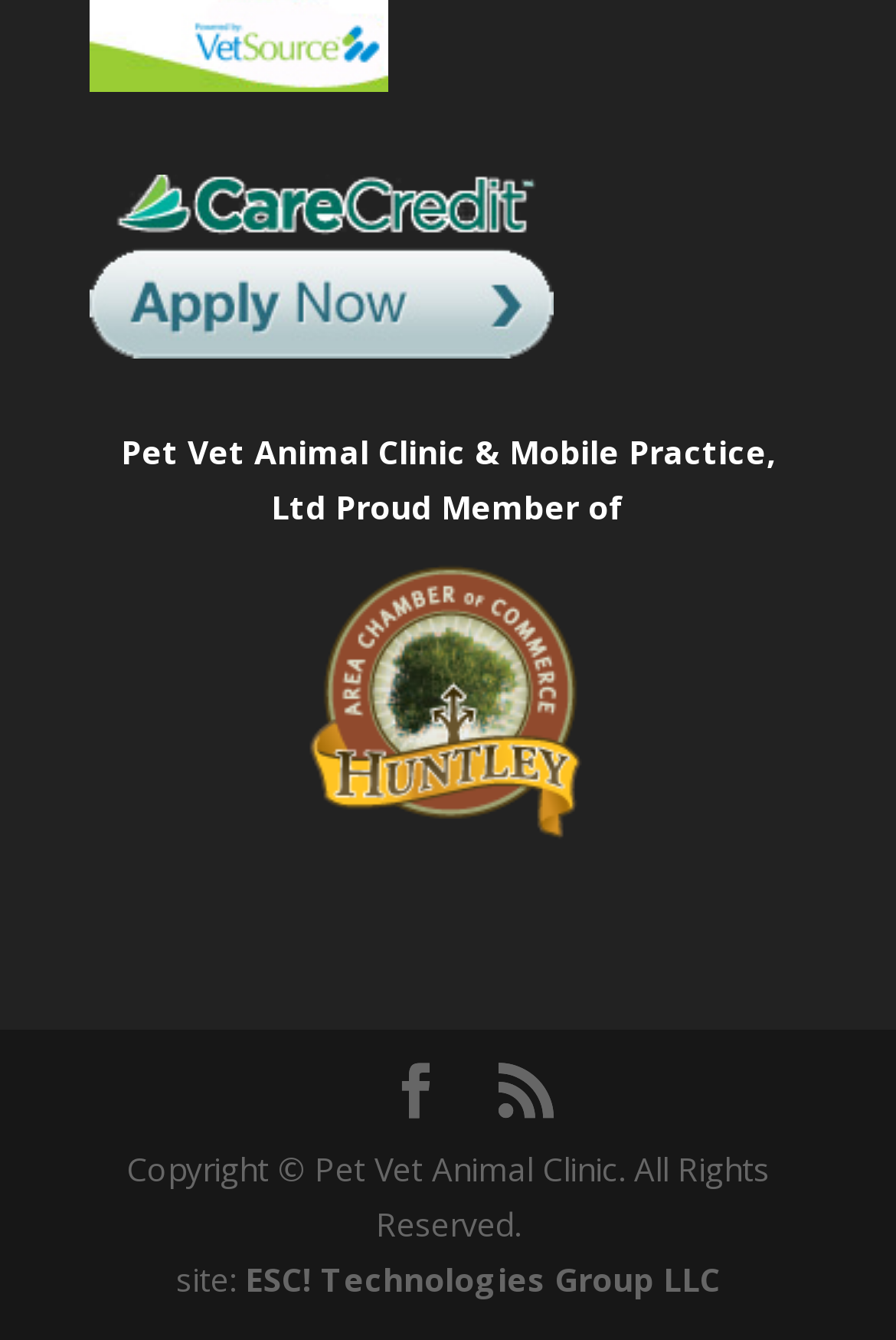Who is the website designed by?
Provide a comprehensive and detailed answer to the question.

The website designer's name can be found in the link element with the text 'ESC! Technologies Group LLC' which is located at the bottom of the webpage.